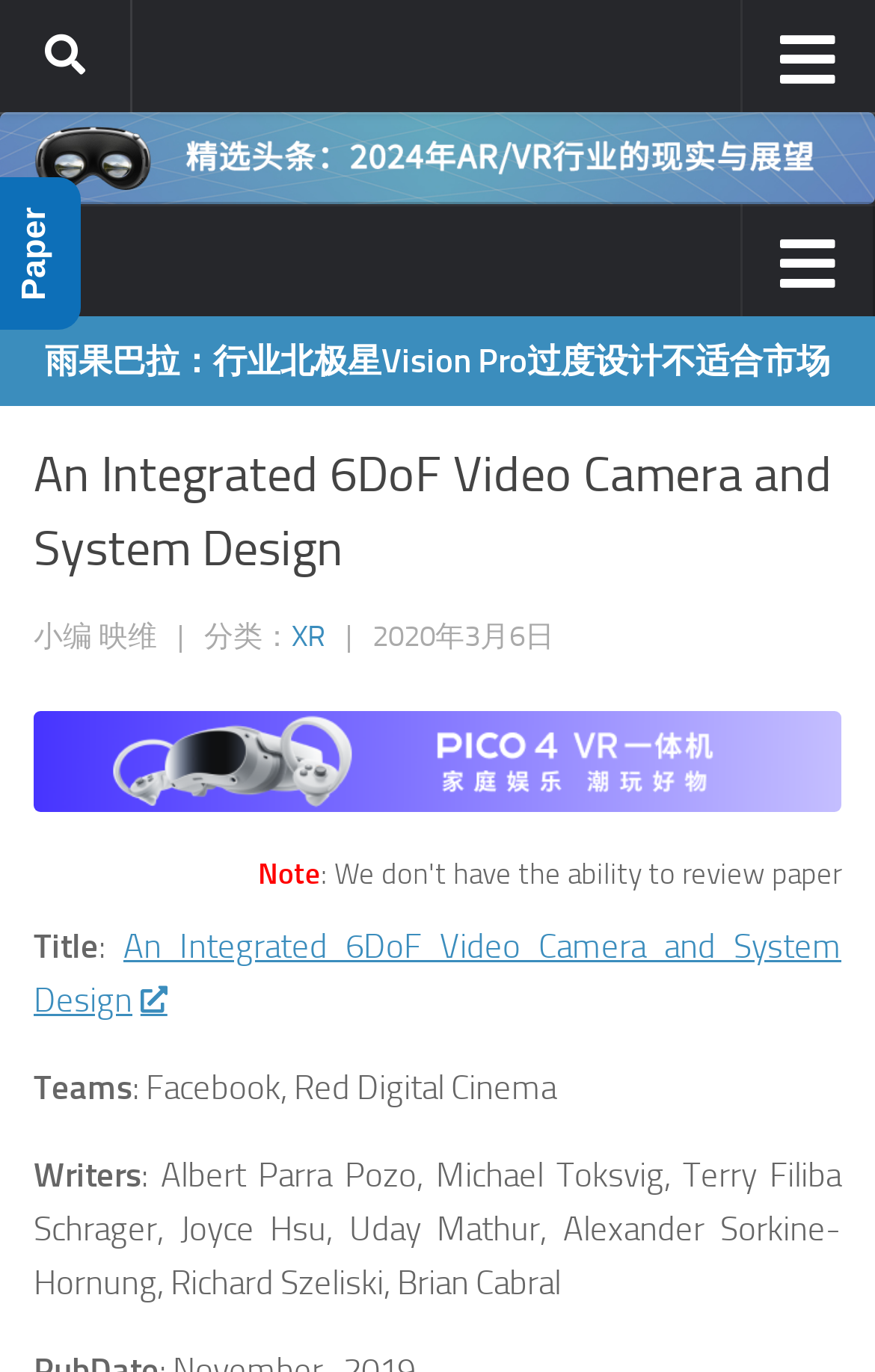What is the name of the company mentioned in the article?
Based on the image, answer the question with as much detail as possible.

I found the names of the companies mentioned in the 'Teams' section, which lists 'Facebook, Red Digital Cinema' as the teams involved in the project.